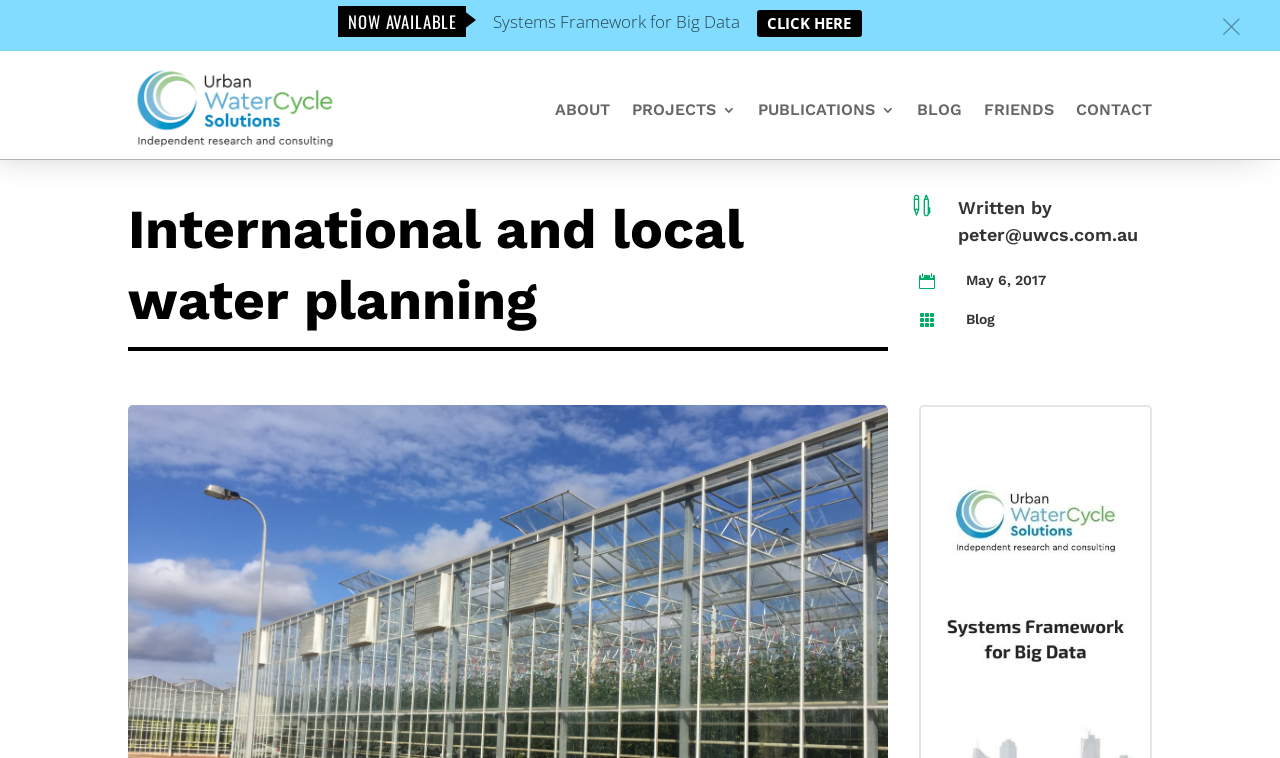What is the name of the author of the blog post?
Please interpret the details in the image and answer the question thoroughly.

I found the author's name by looking at the heading 'Written by peter@uwcs.com.au' which is located below the image and above the layout table containing the blog post information.